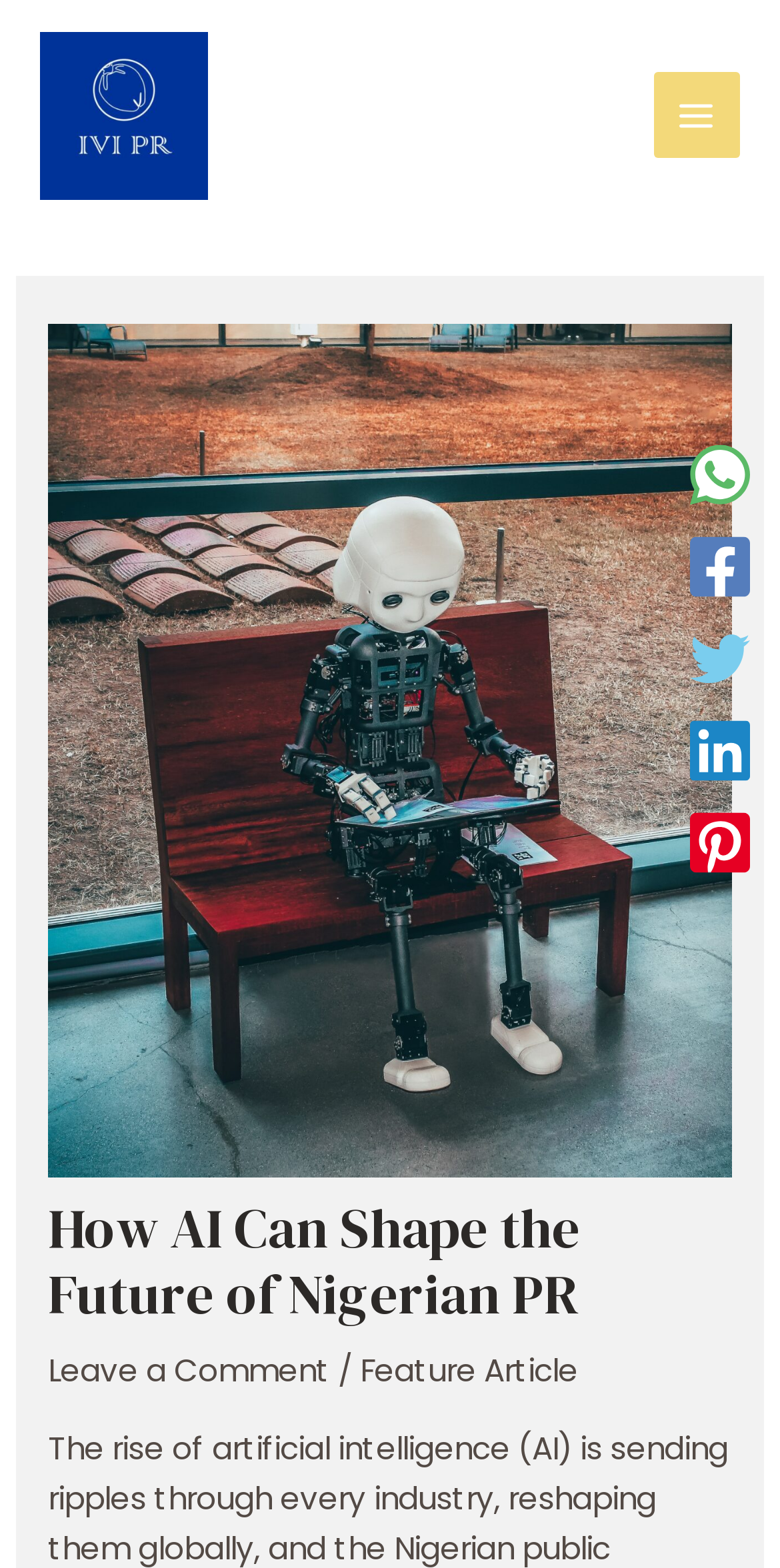Determine the bounding box coordinates for the area you should click to complete the following instruction: "Click the IVI Public Relations logo".

[0.051, 0.02, 0.267, 0.127]